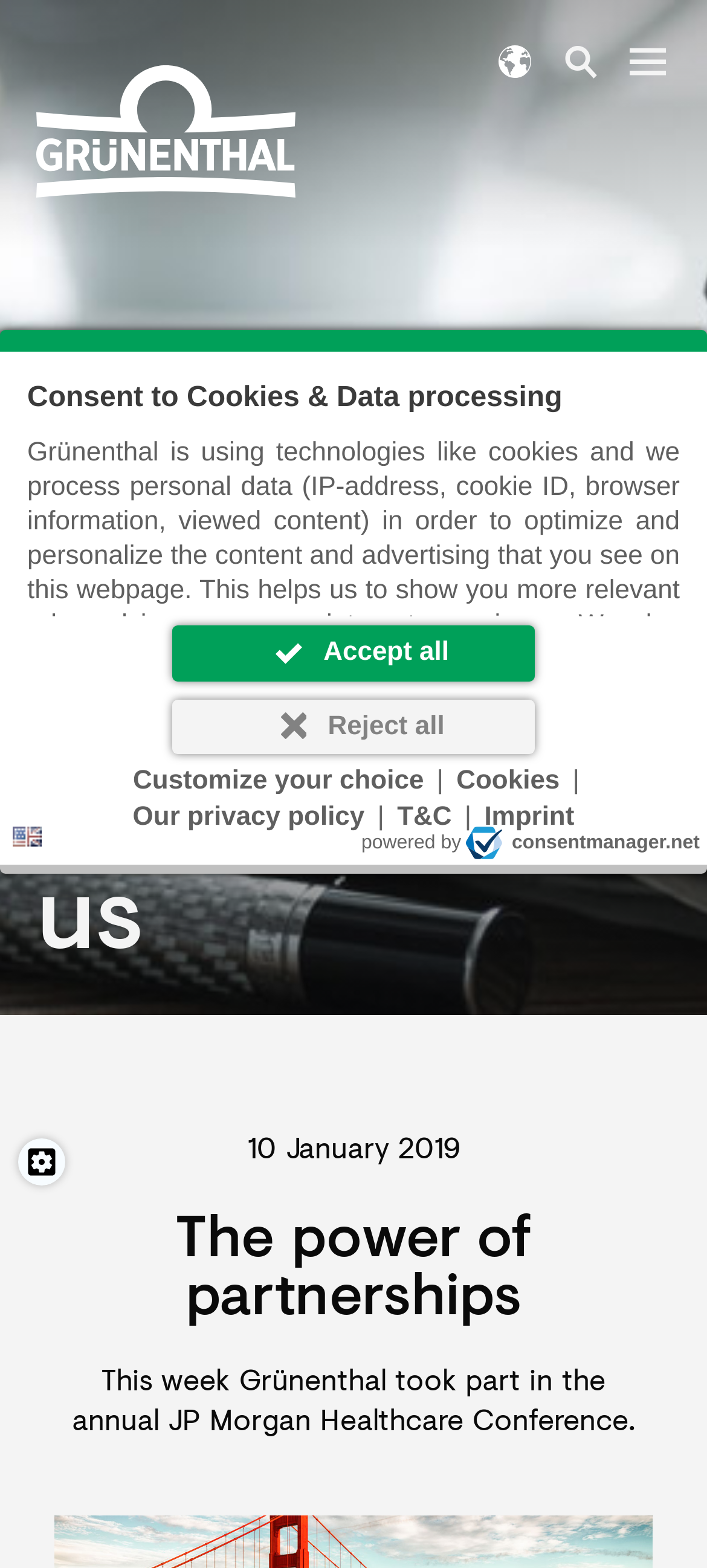Specify the bounding box coordinates of the area to click in order to execute this command: 'Click the language selection dropdown'. The coordinates should consist of four float numbers ranging from 0 to 1, and should be formatted as [left, top, right, bottom].

[0.695, 0.023, 0.759, 0.052]